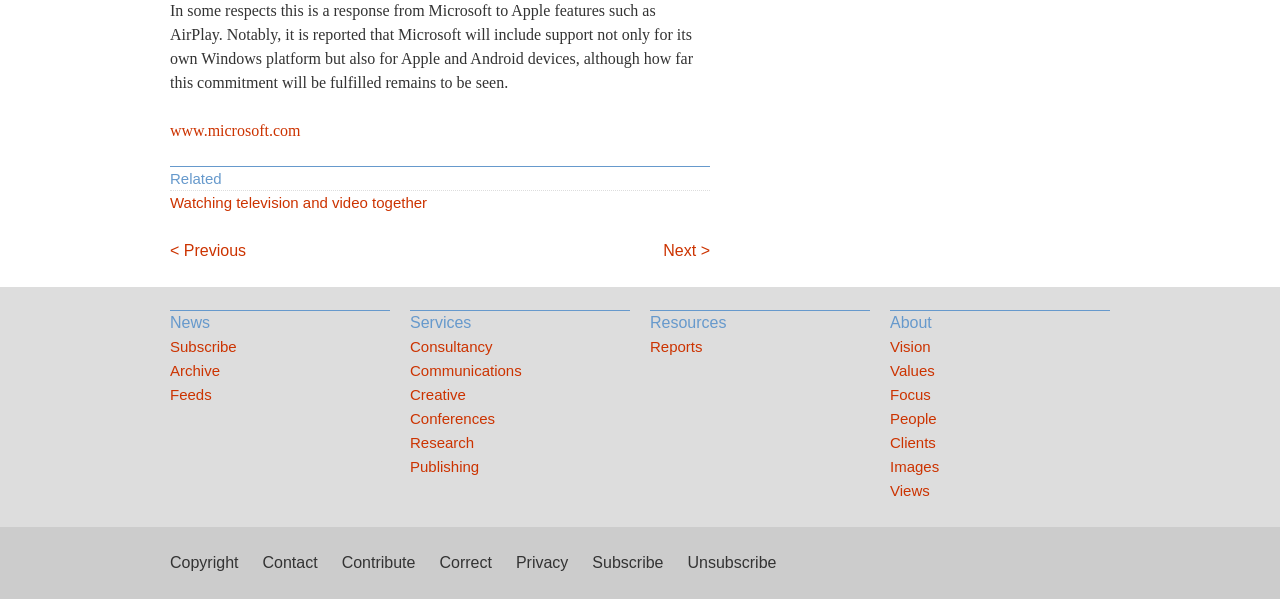Please mark the clickable region by giving the bounding box coordinates needed to complete this instruction: "Subscribe to news".

[0.133, 0.56, 0.305, 0.6]